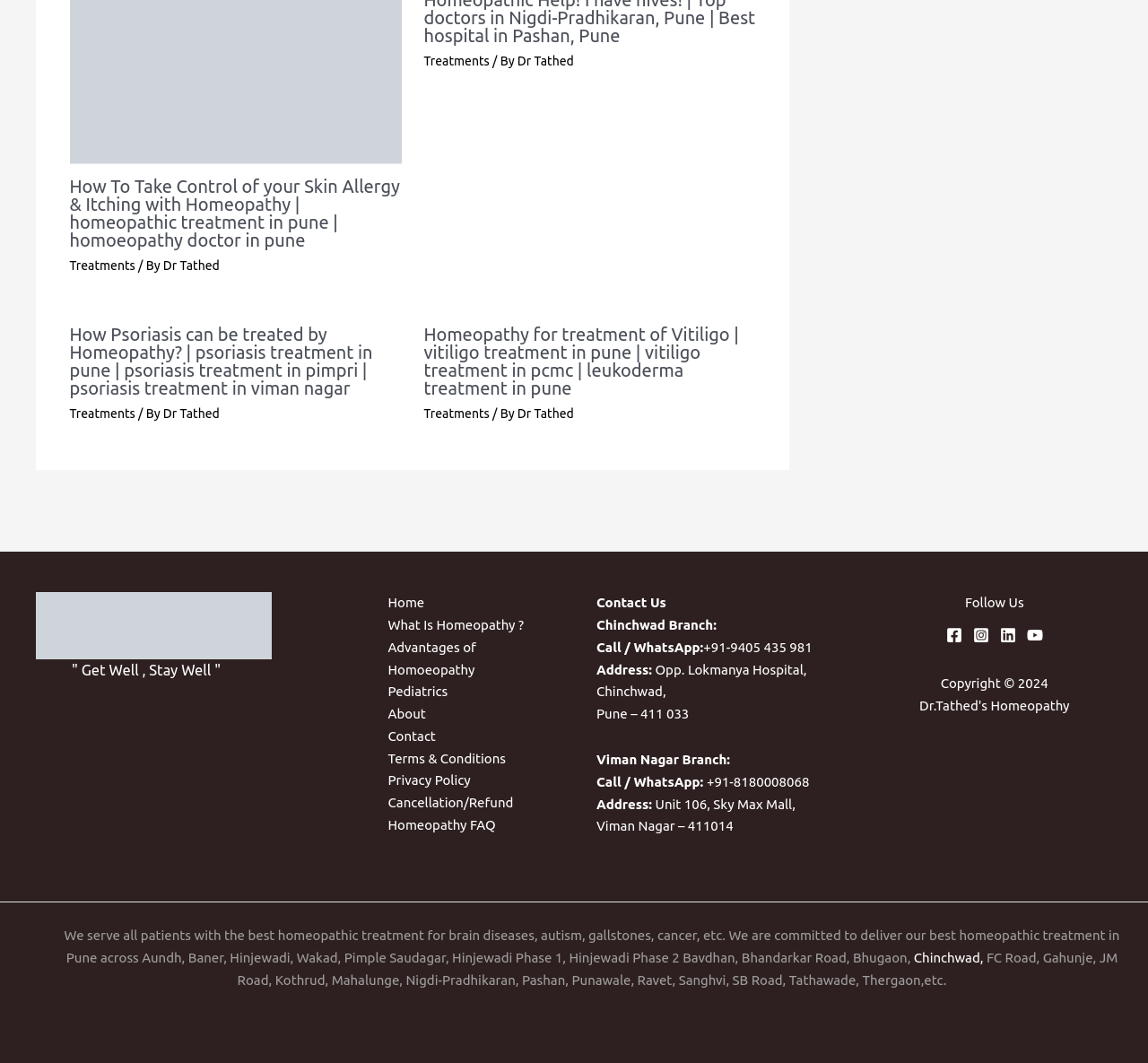Please determine the bounding box coordinates of the clickable area required to carry out the following instruction: "Follow on Facebook". The coordinates must be four float numbers between 0 and 1, represented as [left, top, right, bottom].

[0.824, 0.59, 0.838, 0.605]